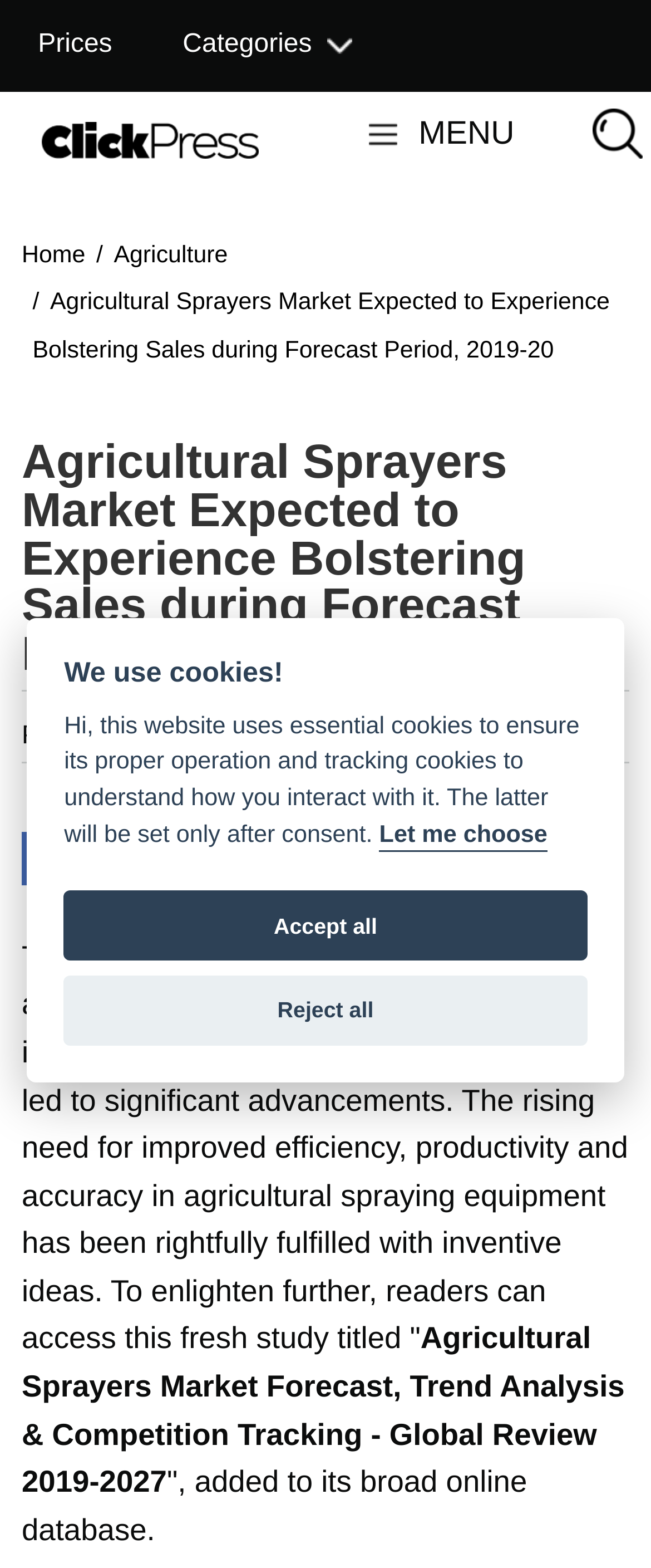Can you identify and provide the main heading of the webpage?

Agricultural Sprayers Market Expected to Experience Bolstering Sales during Forecast Period, 2019-20